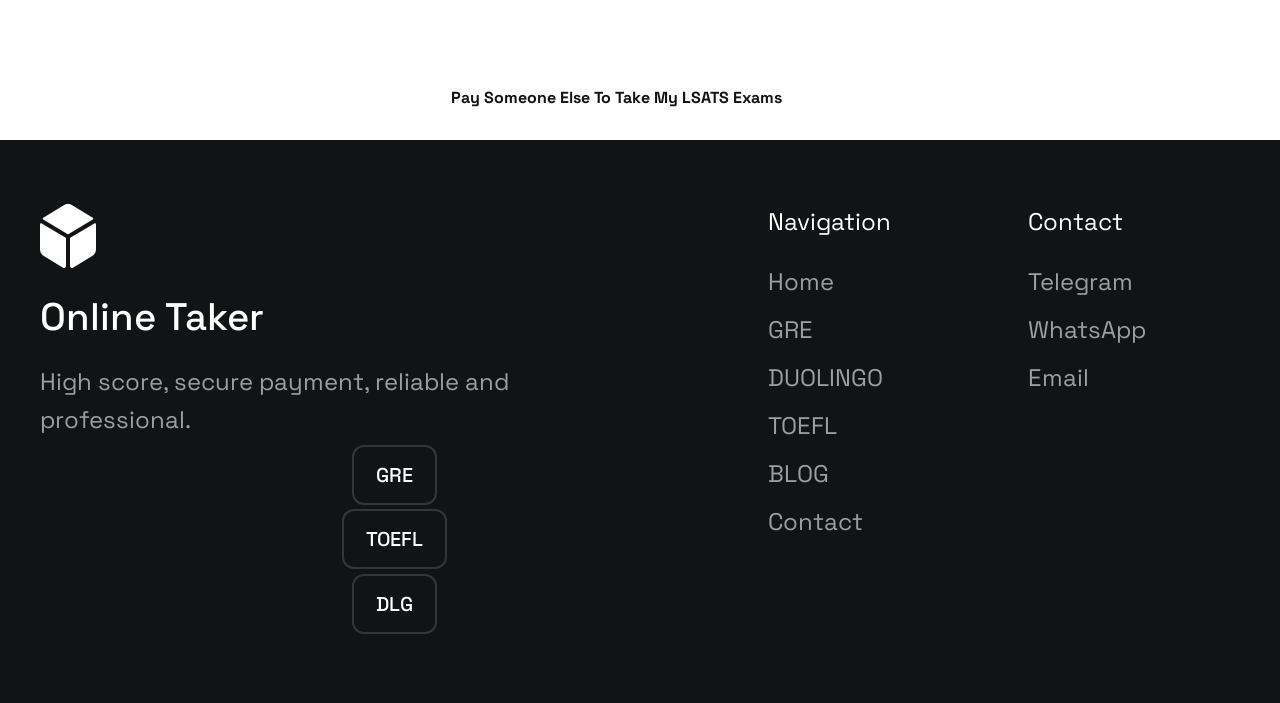What types of exams can be taken on this website?
Please provide an in-depth and detailed response to the question.

The presence of links to different exams like LSATS, GRE, TOEFL, and DLG suggests that these are the types of exams that can be taken on this website.